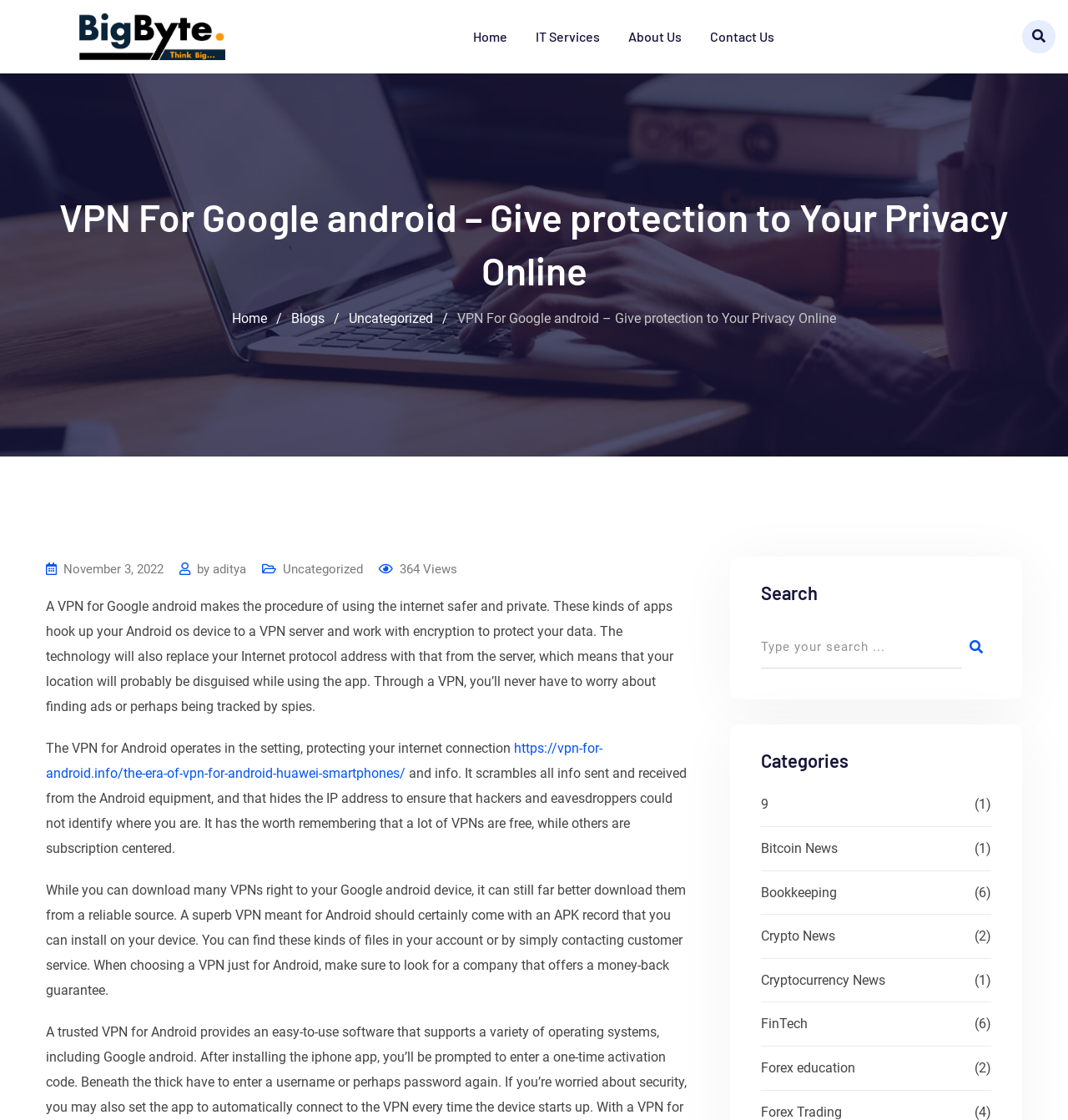Please identify the bounding box coordinates of the element's region that I should click in order to complete the following instruction: "Search for something". The bounding box coordinates consist of four float numbers between 0 and 1, i.e., [left, top, right, bottom].

[0.712, 0.559, 0.928, 0.597]